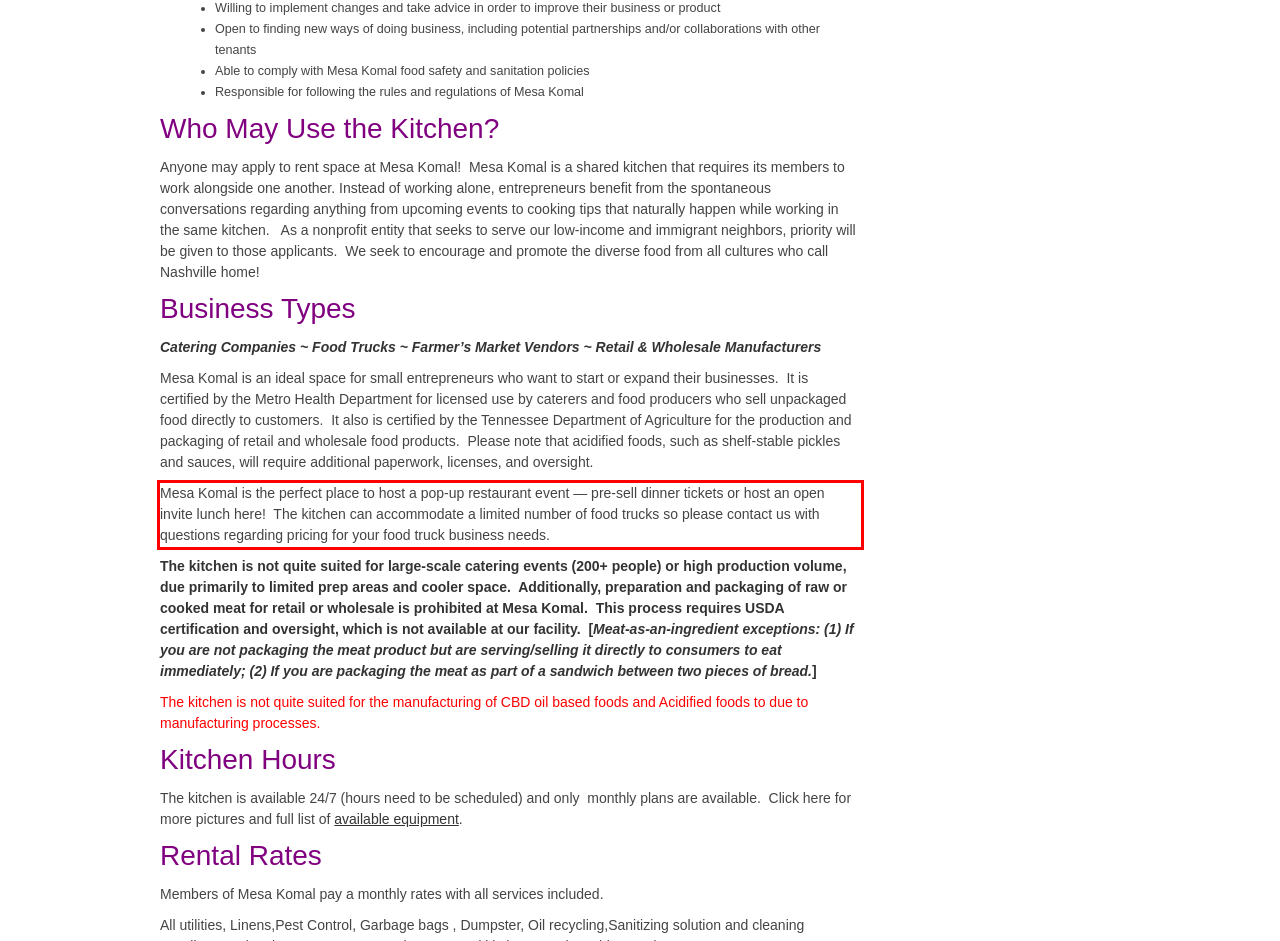Observe the screenshot of the webpage that includes a red rectangle bounding box. Conduct OCR on the content inside this red bounding box and generate the text.

Mesa Komal is the perfect place to host a pop-up restaurant event — pre-sell dinner tickets or host an open invite lunch here! The kitchen can accommodate a limited number of food trucks so please contact us with questions regarding pricing for your food truck business needs.